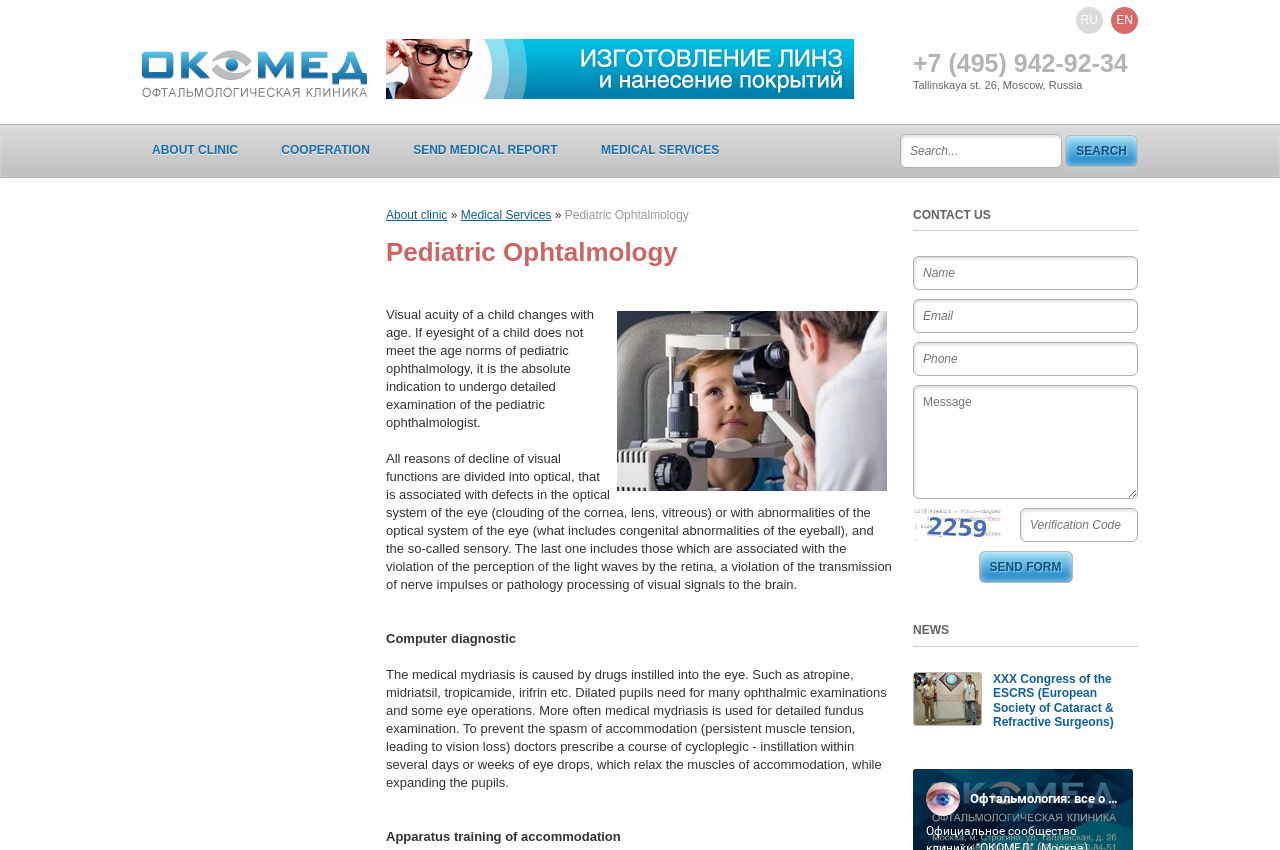What is the name of the medical service provided by the clinic?
Based on the visual details in the image, please answer the question thoroughly.

I found the name of the medical service provided by the clinic by looking at the heading on the webpage, which says 'Pediatric Ophtalmology'.